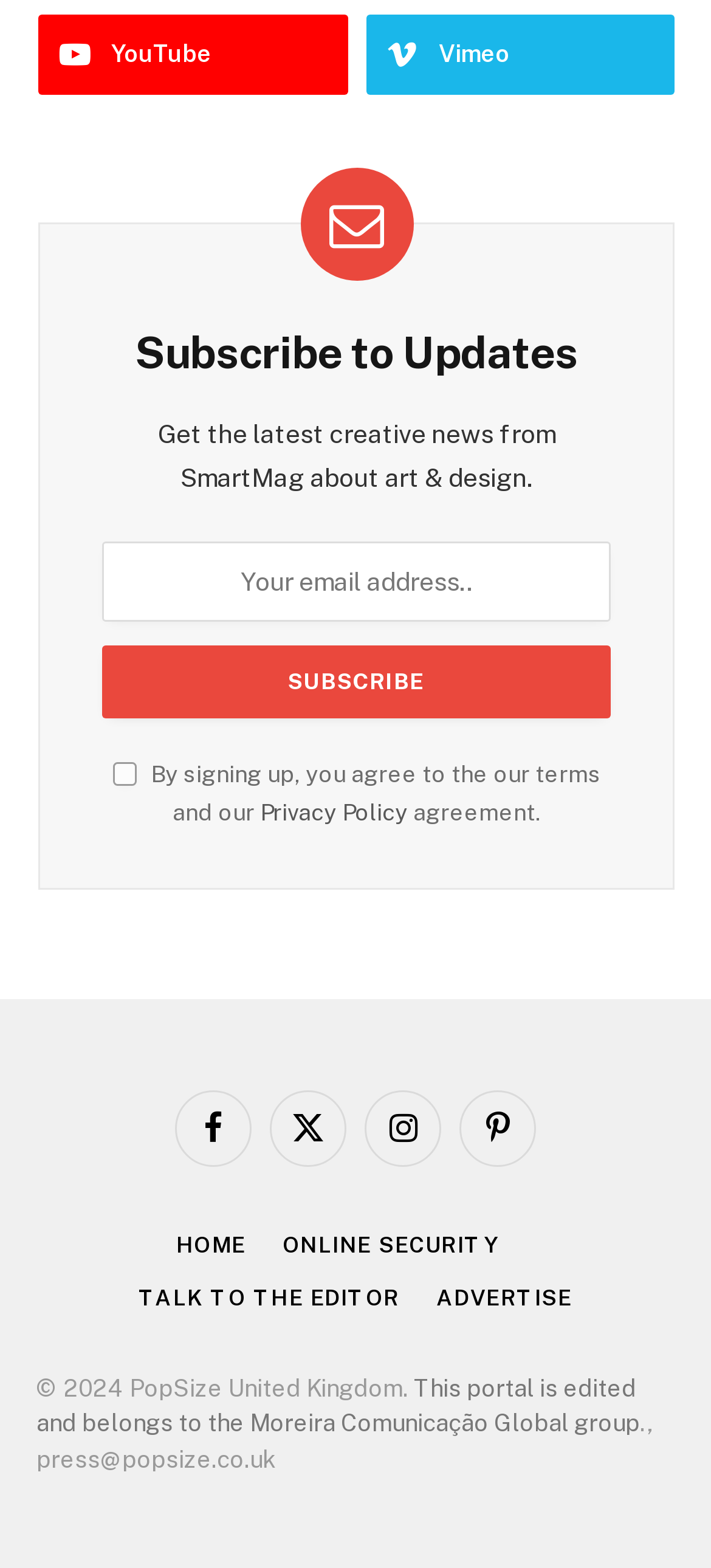Locate the coordinates of the bounding box for the clickable region that fulfills this instruction: "Enter your email address".

[0.145, 0.345, 0.858, 0.396]